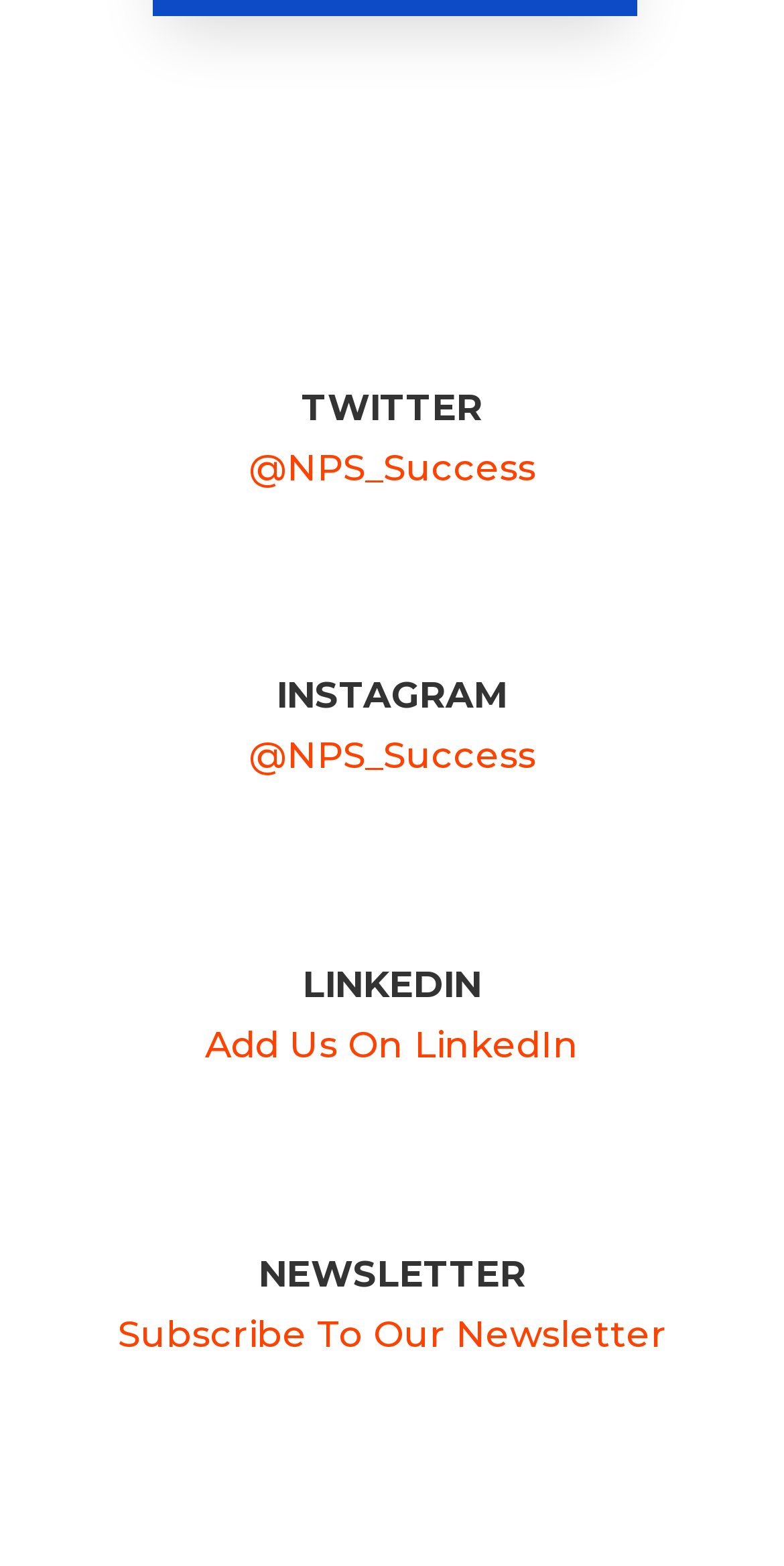Answer succinctly with a single word or phrase:
What is the text of the link below the 'LINKEDIN' heading?

Add Us On LinkedIn